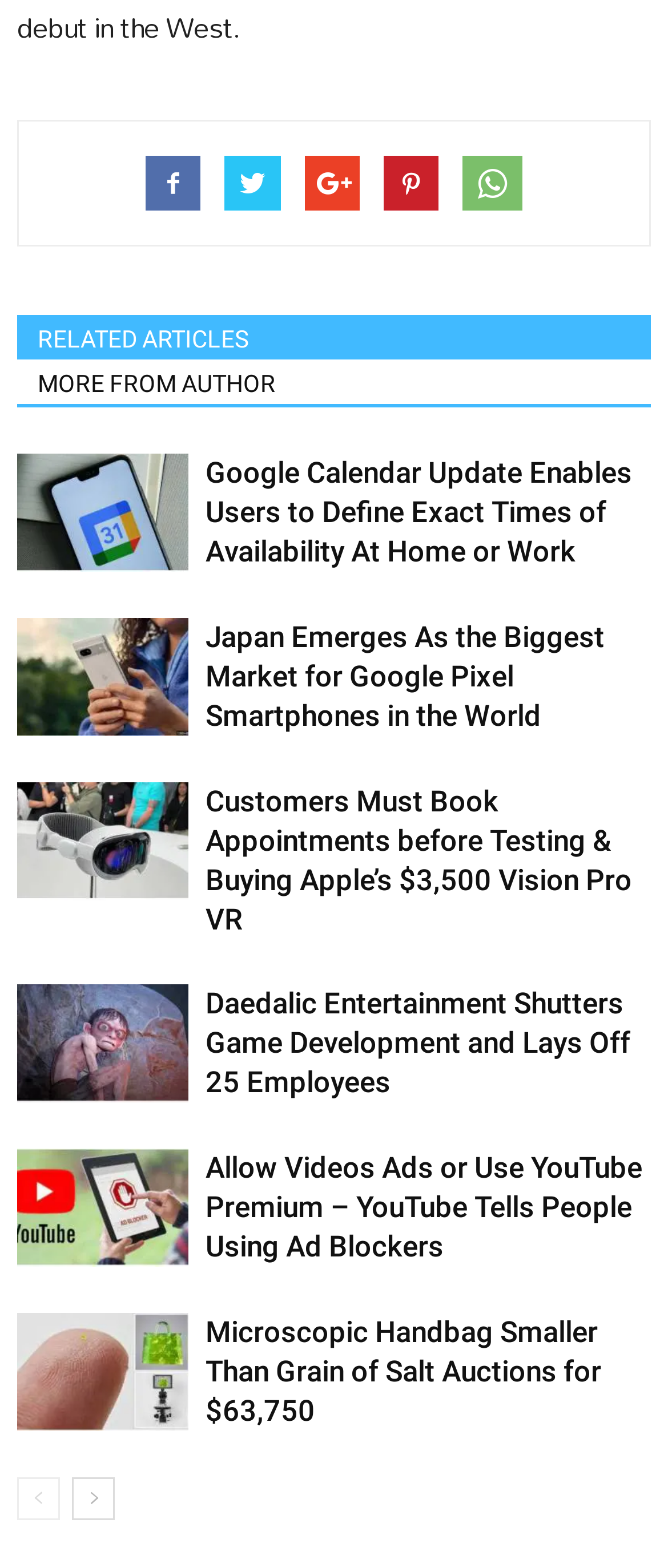Find the bounding box coordinates for the element that must be clicked to complete the instruction: "Click on the Google Calendar Update article". The coordinates should be four float numbers between 0 and 1, indicated as [left, top, right, bottom].

[0.026, 0.289, 0.282, 0.364]